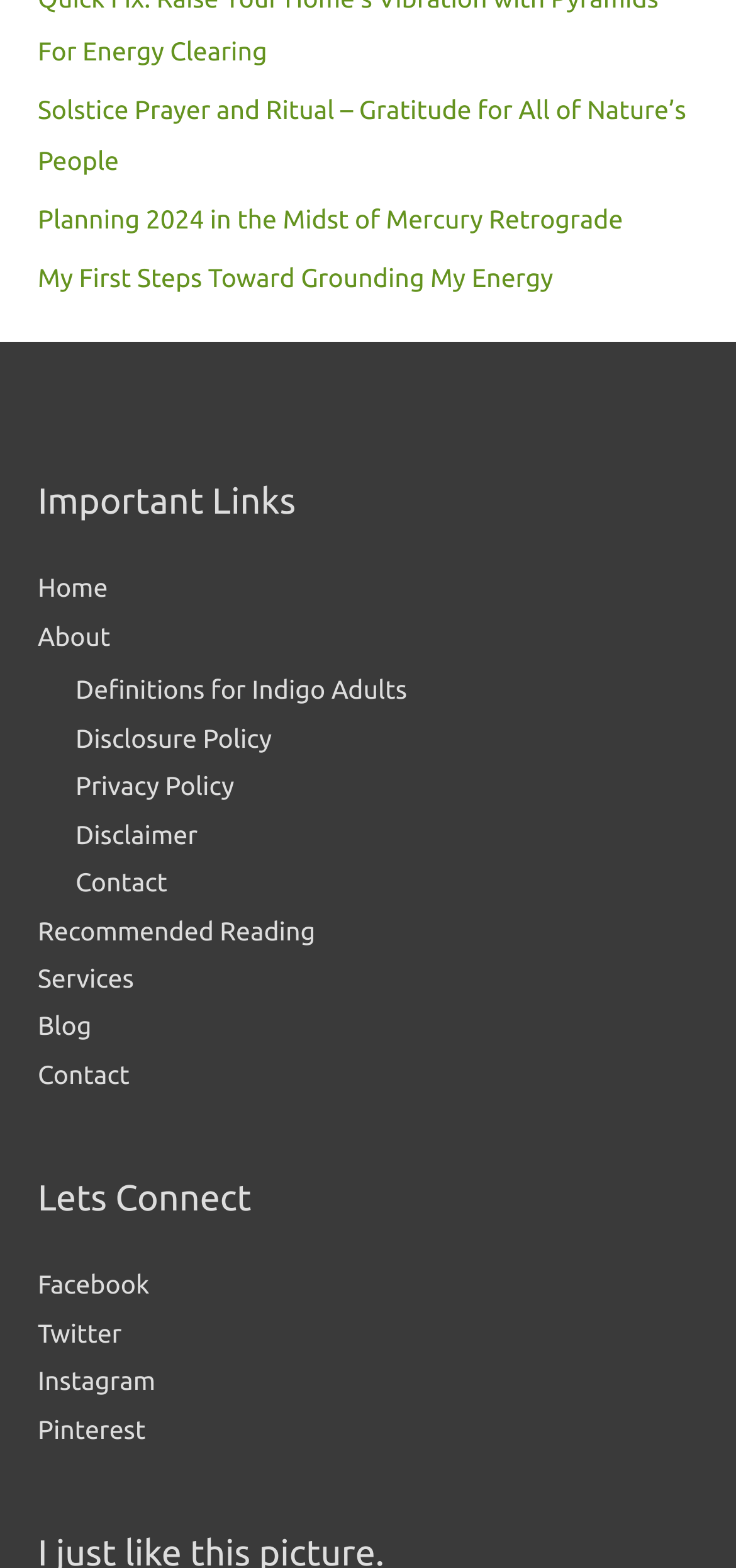What is the last link under 'Lets Connect'?
Kindly answer the question with as much detail as you can.

I looked at the 'Lets Connect' navigation and found the last link, which is 'Pinterest'.